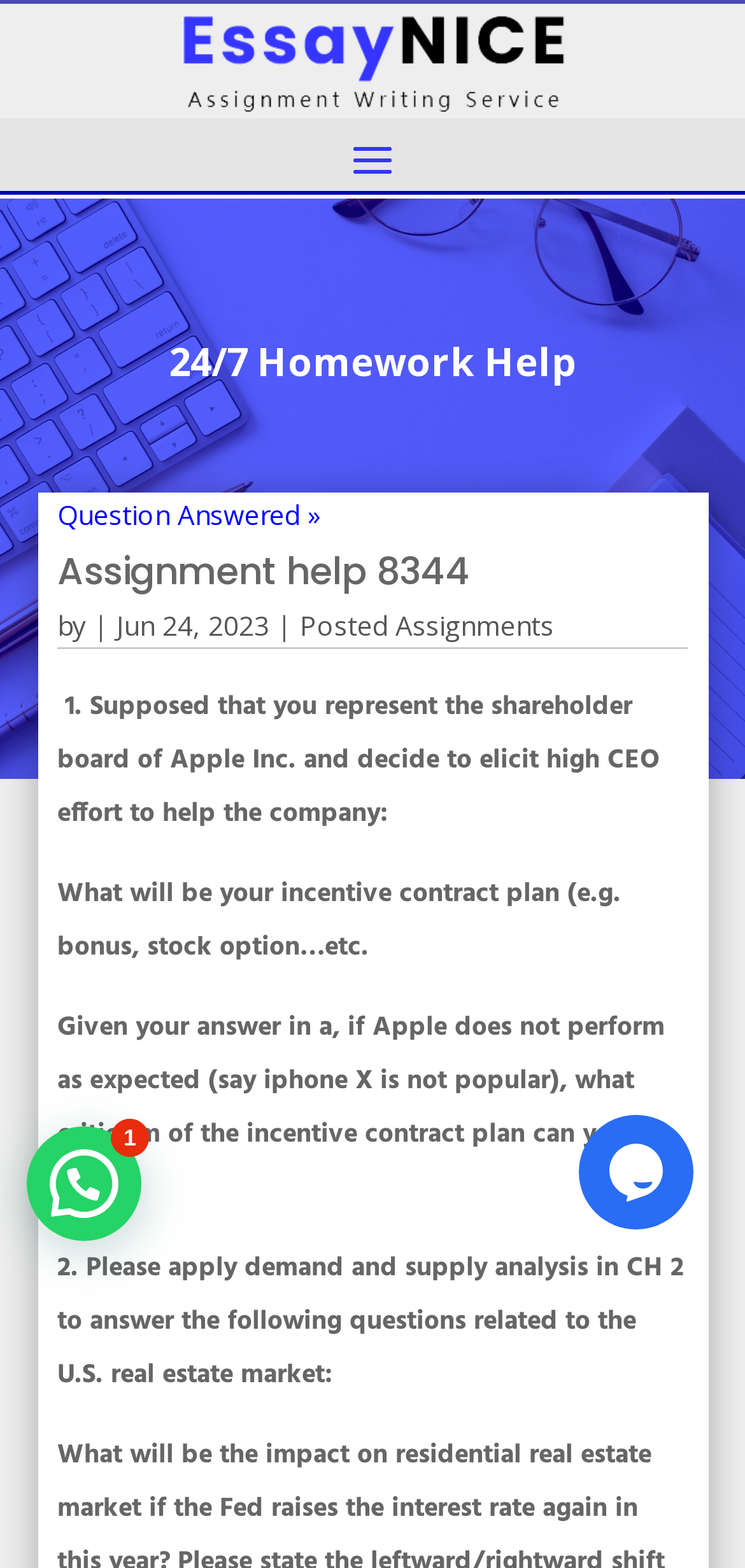Based on the image, give a detailed response to the question: Is there a chat widget on the webpage?

The presence of a chat widget can be determined by looking for an iframe element with the description 'chat widget' located at the bottom of the webpage. This element indicates that a chat widget is available on the webpage.